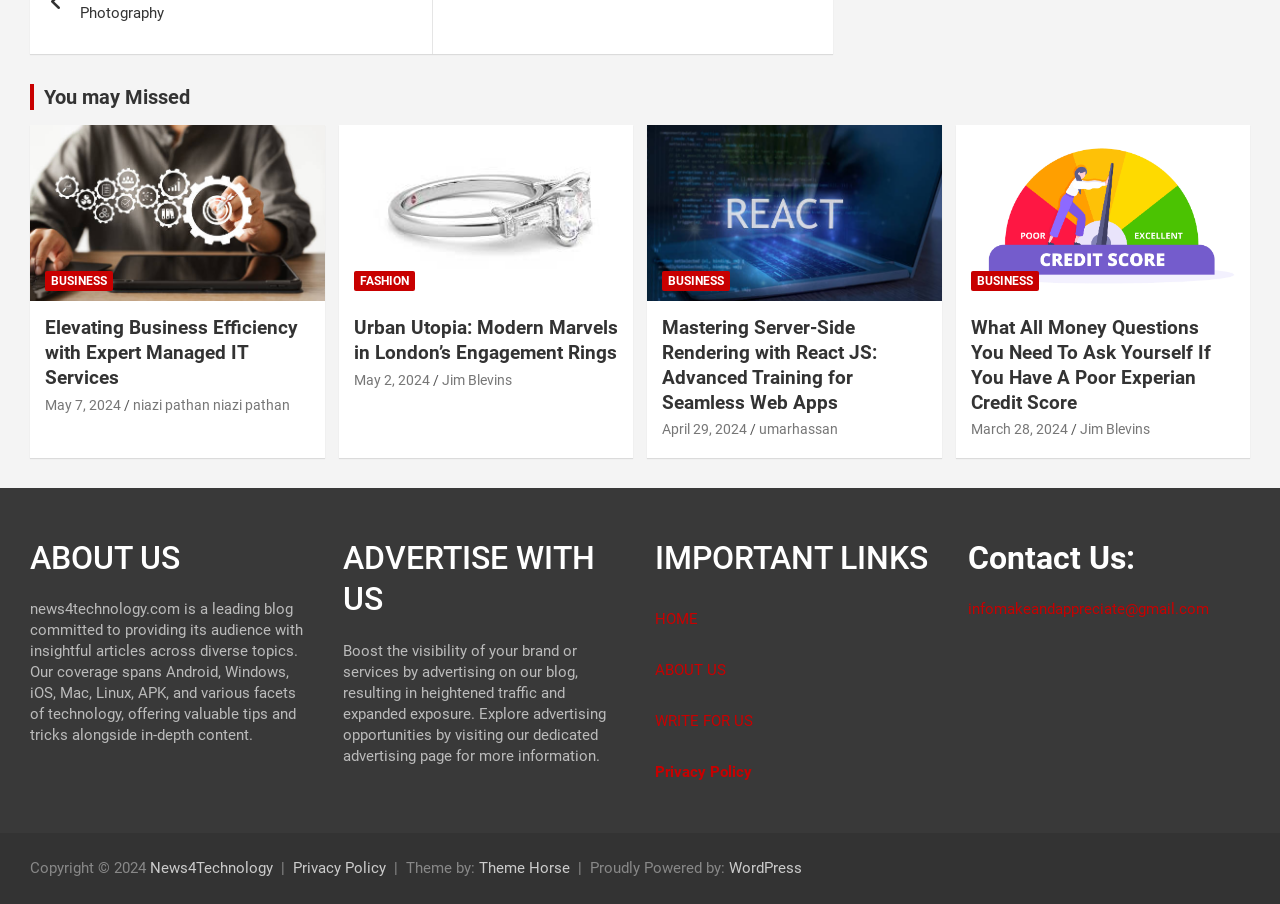Determine the bounding box coordinates of the region I should click to achieve the following instruction: "Read about 'Elevating Business Efficiency with Expert Managed IT Services'". Ensure the bounding box coordinates are four float numbers between 0 and 1, i.e., [left, top, right, bottom].

[0.035, 0.35, 0.233, 0.43]